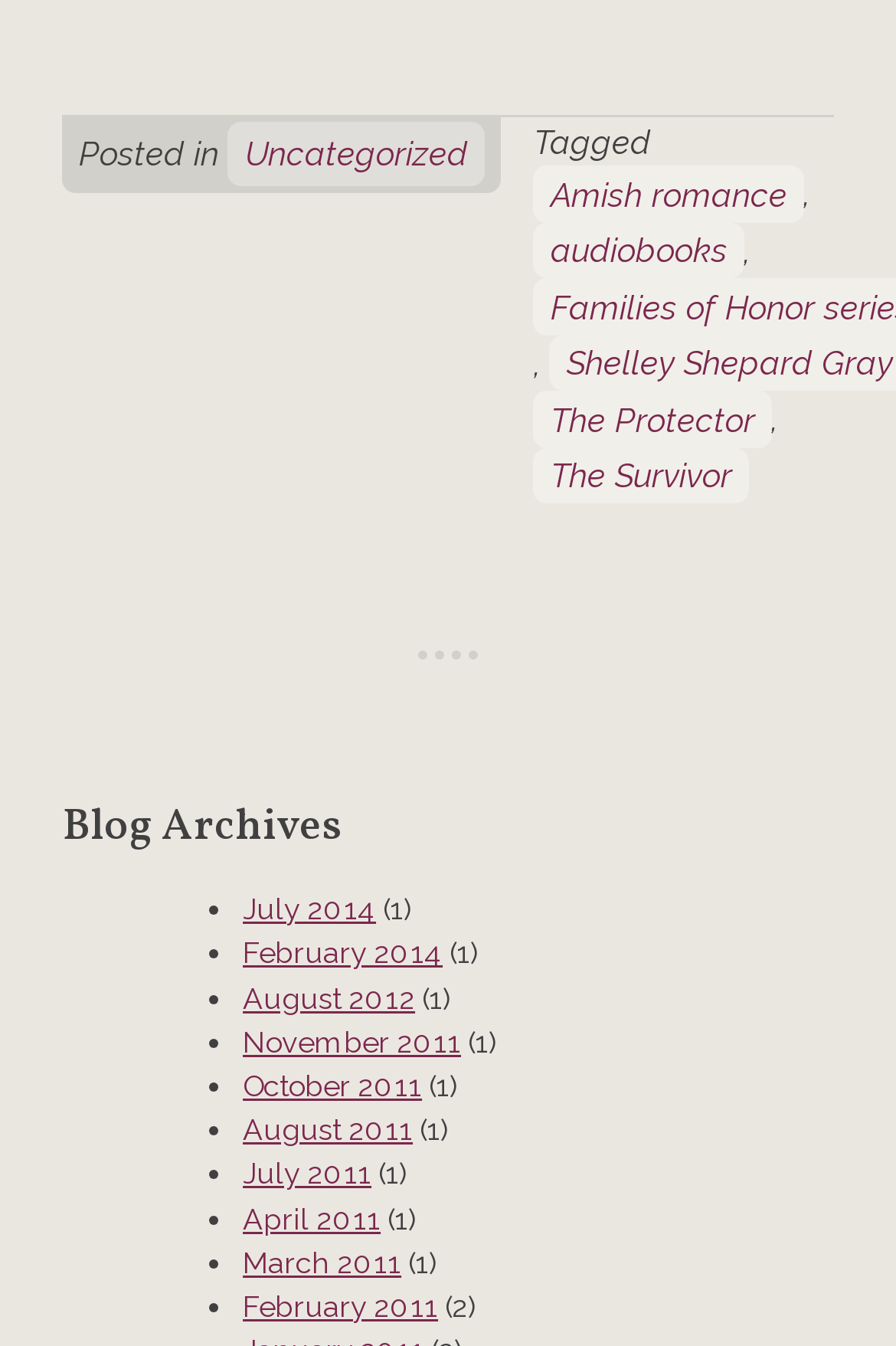Please specify the coordinates of the bounding box for the element that should be clicked to carry out this instruction: "Read about Amish romance". The coordinates must be four float numbers between 0 and 1, formatted as [left, top, right, bottom].

[0.596, 0.123, 0.897, 0.165]